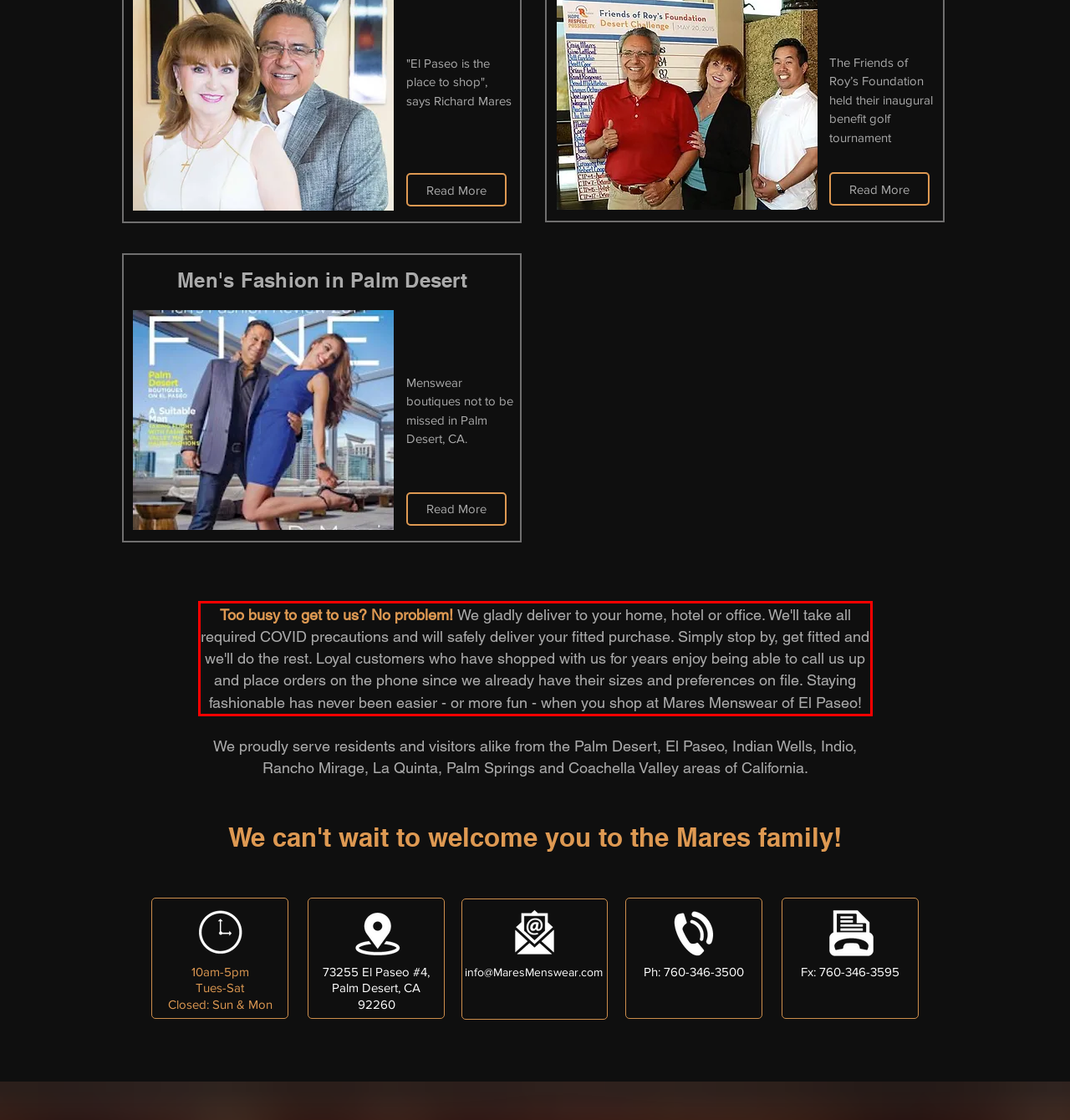You have a screenshot of a webpage with a red bounding box. Use OCR to generate the text contained within this red rectangle.

Too busy to get to us? No problem! We gladly deliver to your home, hotel or office. We'll take all required COVID precautions and will safely deliver your fitted purchase. Simply stop by, get fitted and we'll do the rest. Loyal customers who have shopped with us for years enjoy being able to call us up and place orders on the phone since we already have their sizes and preferences on file. Staying fashionable has never been easier - or more fun - when you shop at Mares Menswear of El Paseo!